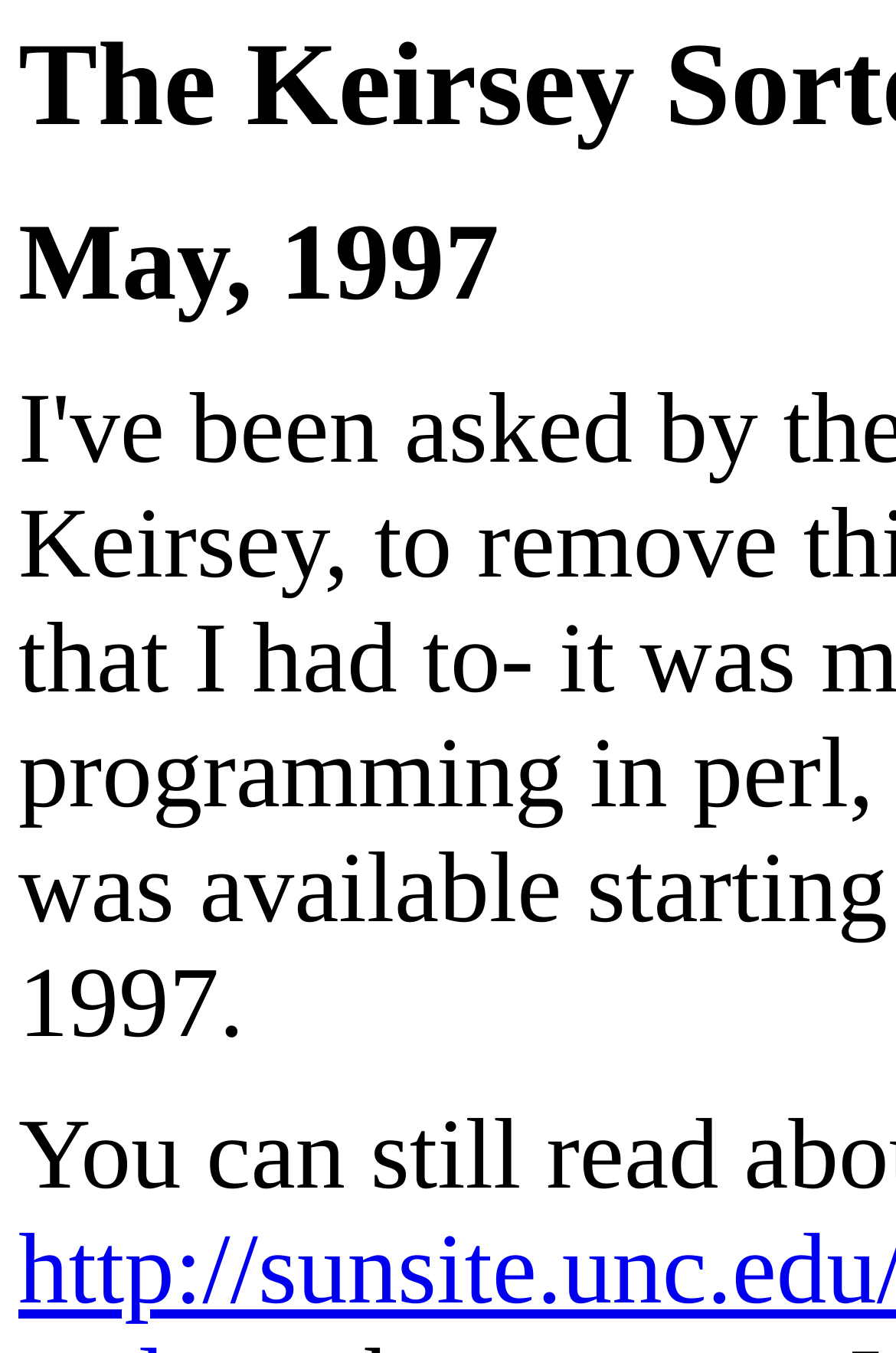Extract the primary header of the webpage and generate its text.

The Keirsey Sorter is GONE!